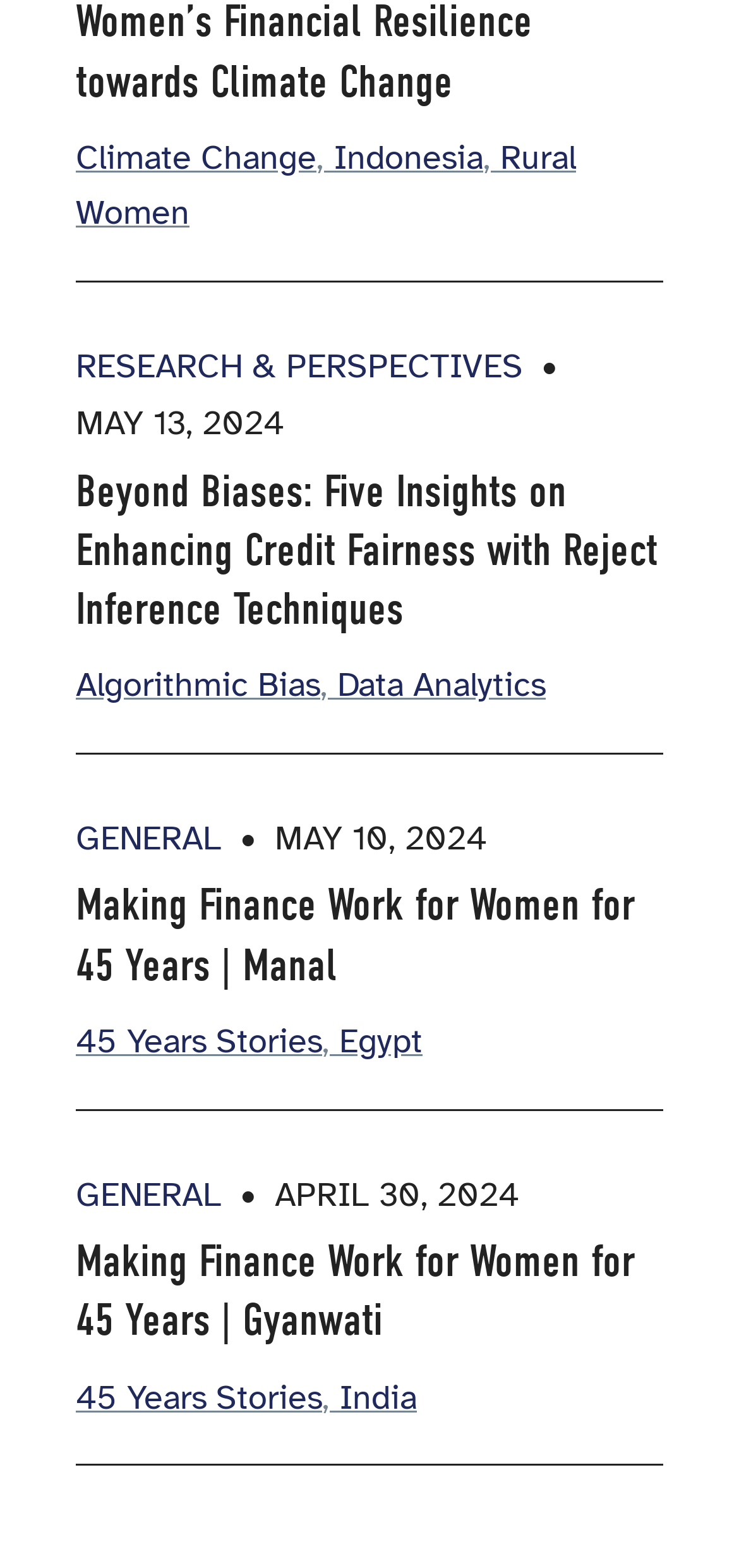What is the topic of the first article?
Analyze the image and deliver a detailed answer to the question.

The first article's heading is 'Beyond Biases: Five Insights on Enhancing Credit Fairness with Reject Inference Techniques', which suggests that the topic of the article is credit fairness.